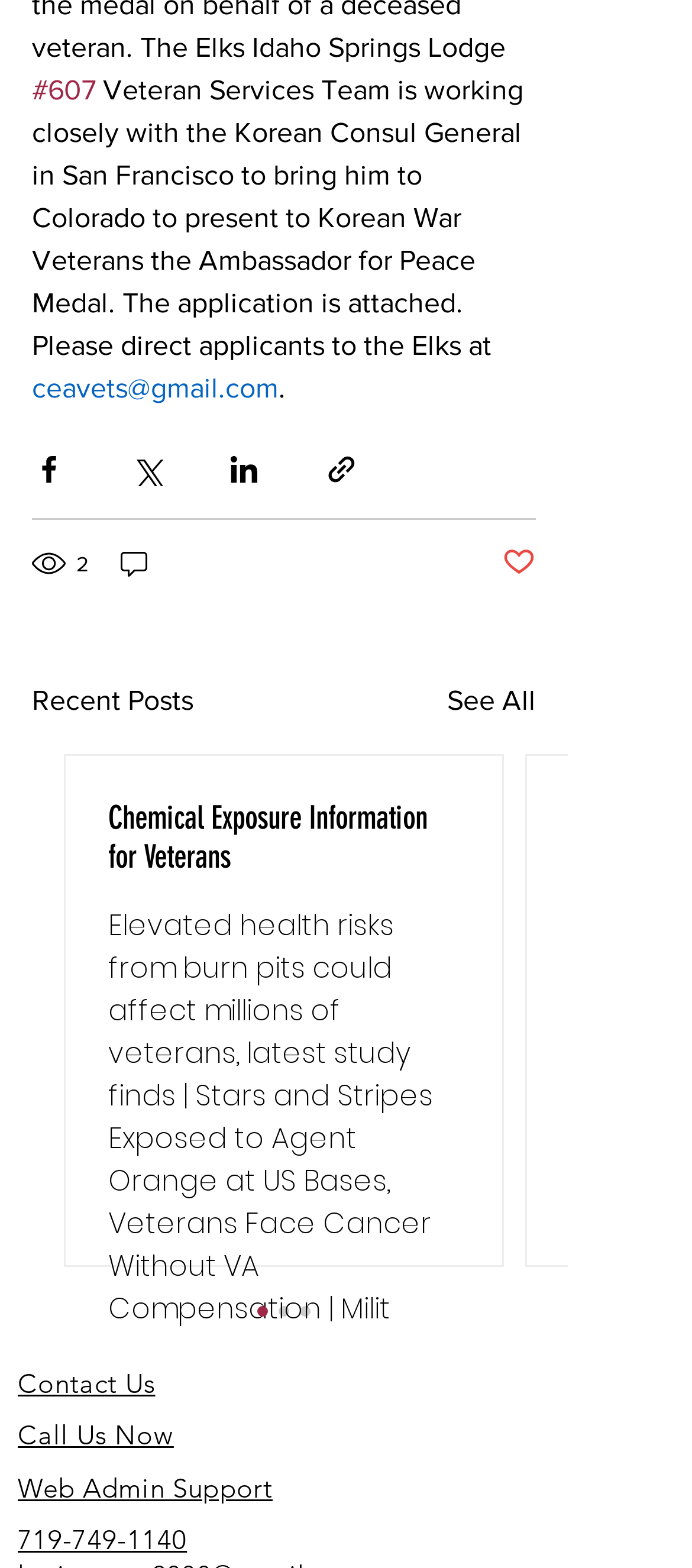Please study the image and answer the question comprehensively:
What social media platforms can the post be shared on?

The post can be shared on Facebook, Twitter, and LinkedIn, as indicated by the button elements with IDs 428, 429, and 430, respectively.